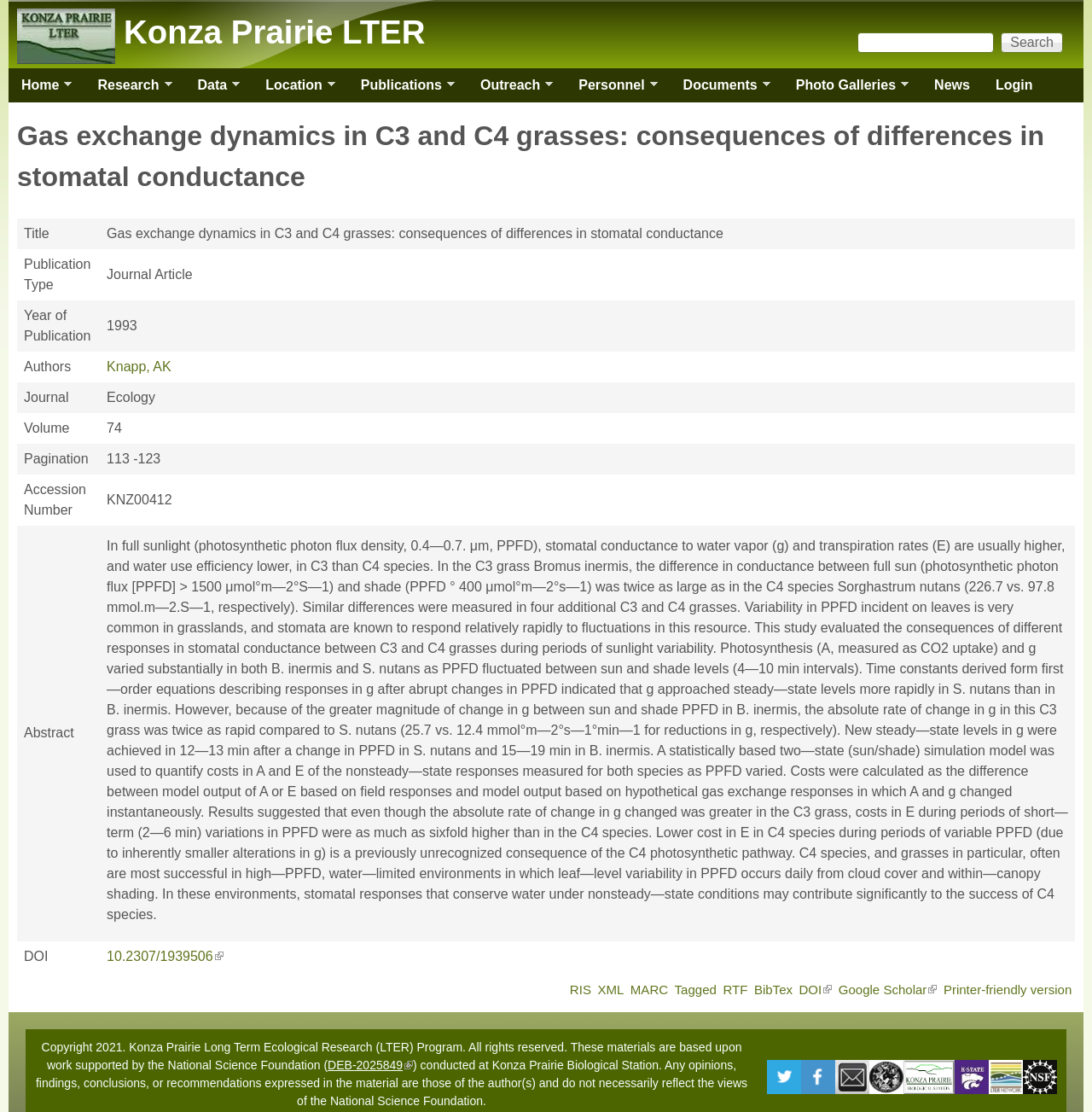What is the name of the author?
Please give a well-detailed answer to the question.

I found the answer by looking at the table on the webpage, which displays the publication's details, including its author's name.